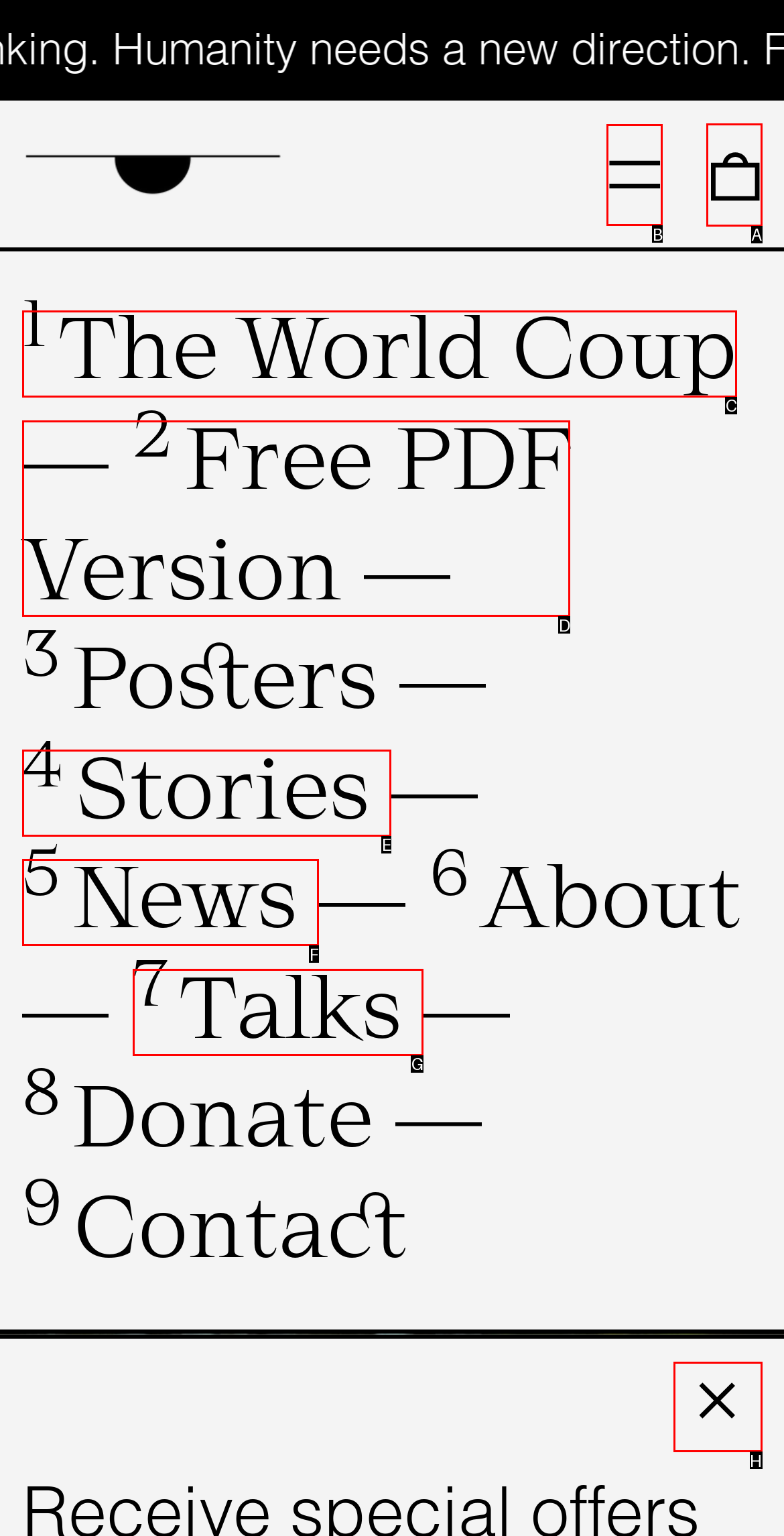For the given instruction: Click the 'Menu' button, determine which boxed UI element should be clicked. Answer with the letter of the corresponding option directly.

B